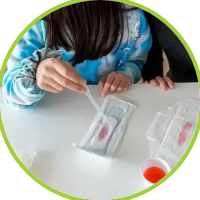Generate a detailed explanation of the scene depicted in the image.

In this engaging image, a young girl is actively participating in a hands-on workshop focused on puberty and sexual health education, part of the program offered by Turning Teen. She is seen carefully using a dropper to add a colored liquid to sanitary pads placed on a table, illustrating a practical activity designed to teach girls about body changes and health. The setting appears bright and welcoming, emphasizing an inclusive and supportive learning environment for girls beginning to navigate these important topics. This interactive approach not only fosters understanding but also encourages discussions about puberty in an age-appropriate and respectful manner.